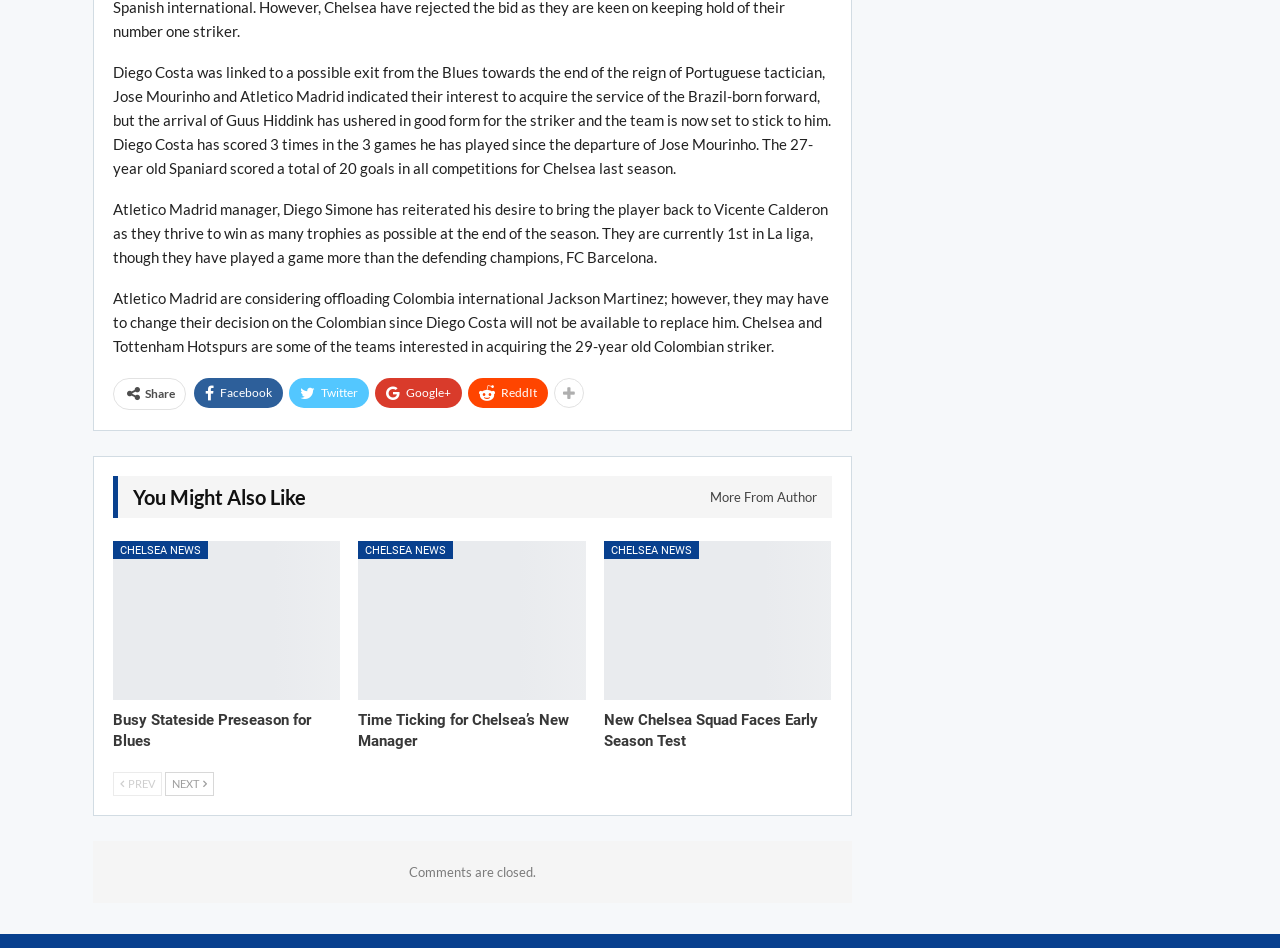Can you specify the bounding box coordinates of the area that needs to be clicked to fulfill the following instruction: "Read CHELSEA NEWS"?

[0.088, 0.57, 0.162, 0.589]